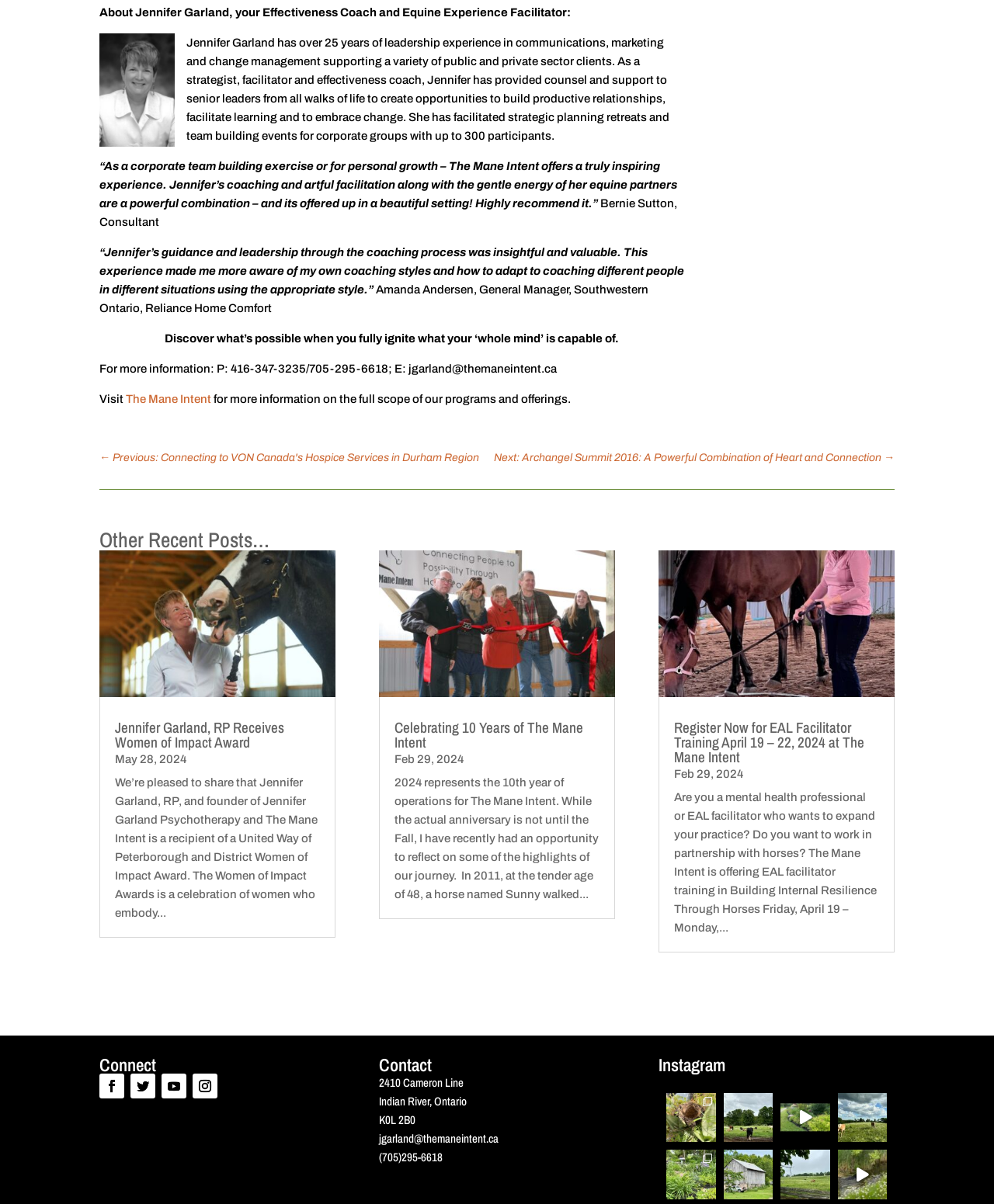Specify the bounding box coordinates for the region that must be clicked to perform the given instruction: "Visit the previous post".

[0.1, 0.373, 0.482, 0.388]